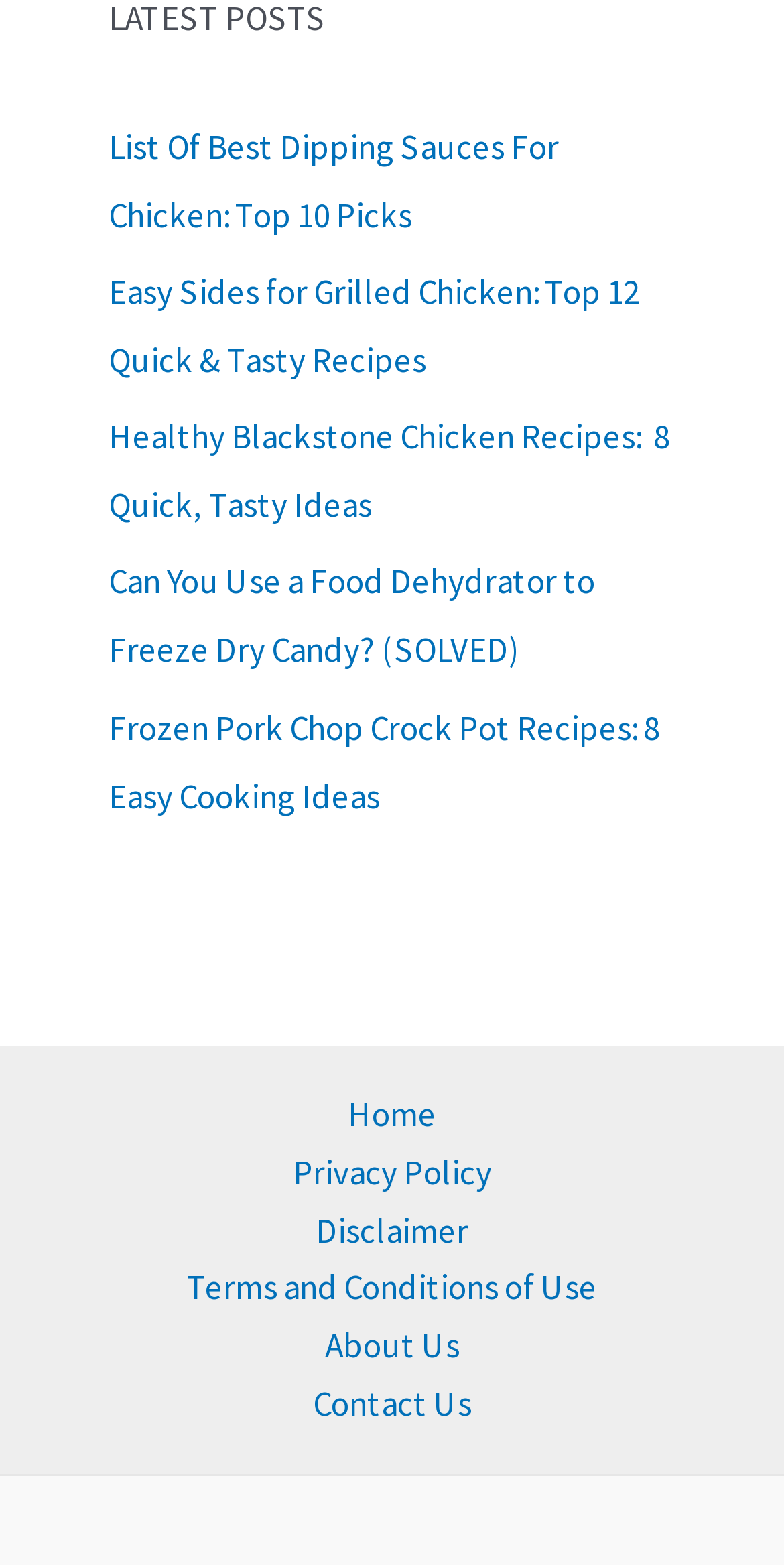Based on the element description "Privacy Policy", predict the bounding box coordinates of the UI element.

[0.322, 0.731, 0.678, 0.768]